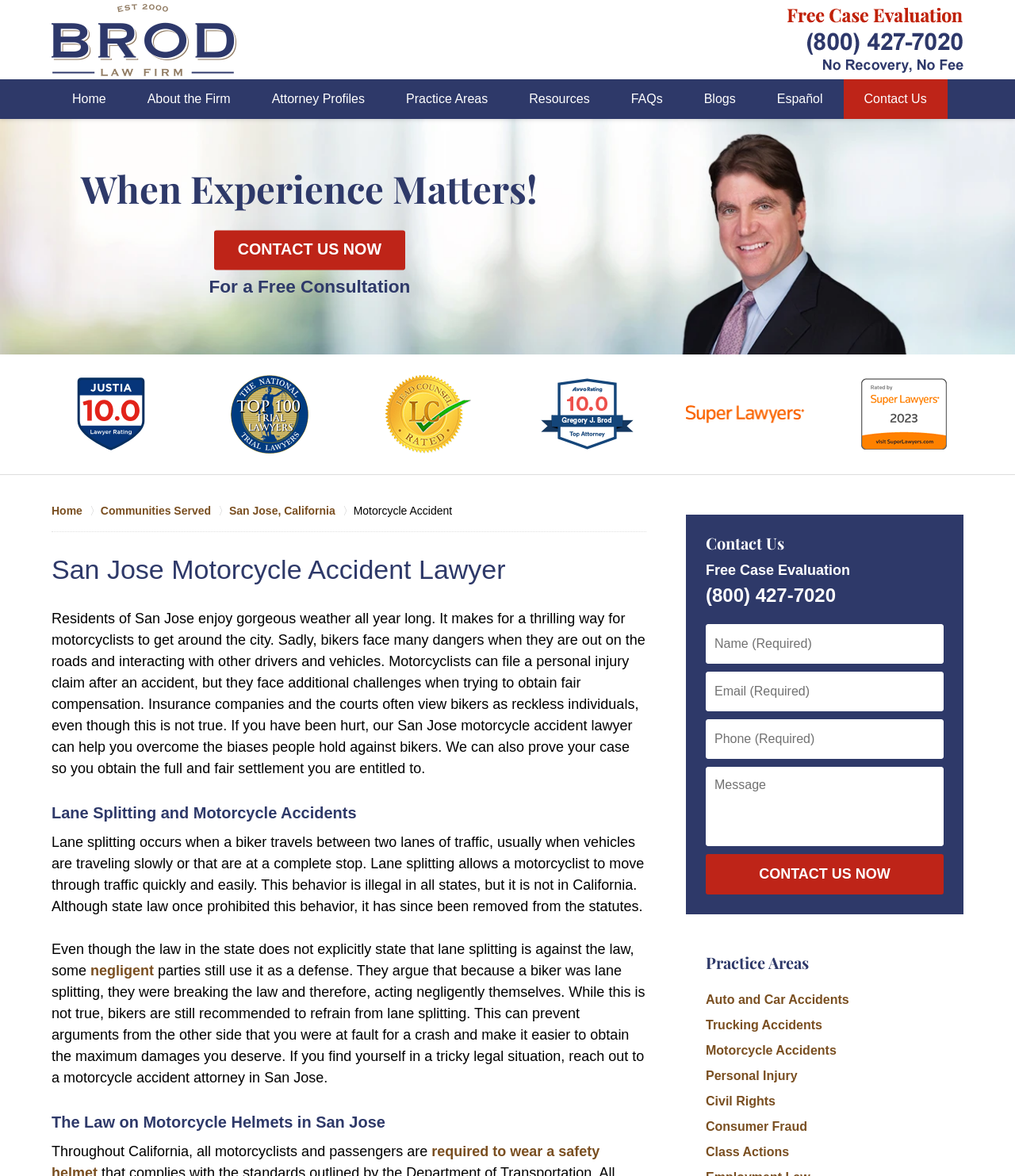Please identify the bounding box coordinates of the element on the webpage that should be clicked to follow this instruction: "Fill in the free case evaluation form". The bounding box coordinates should be given as four float numbers between 0 and 1, formatted as [left, top, right, bottom].

[0.695, 0.53, 0.93, 0.564]